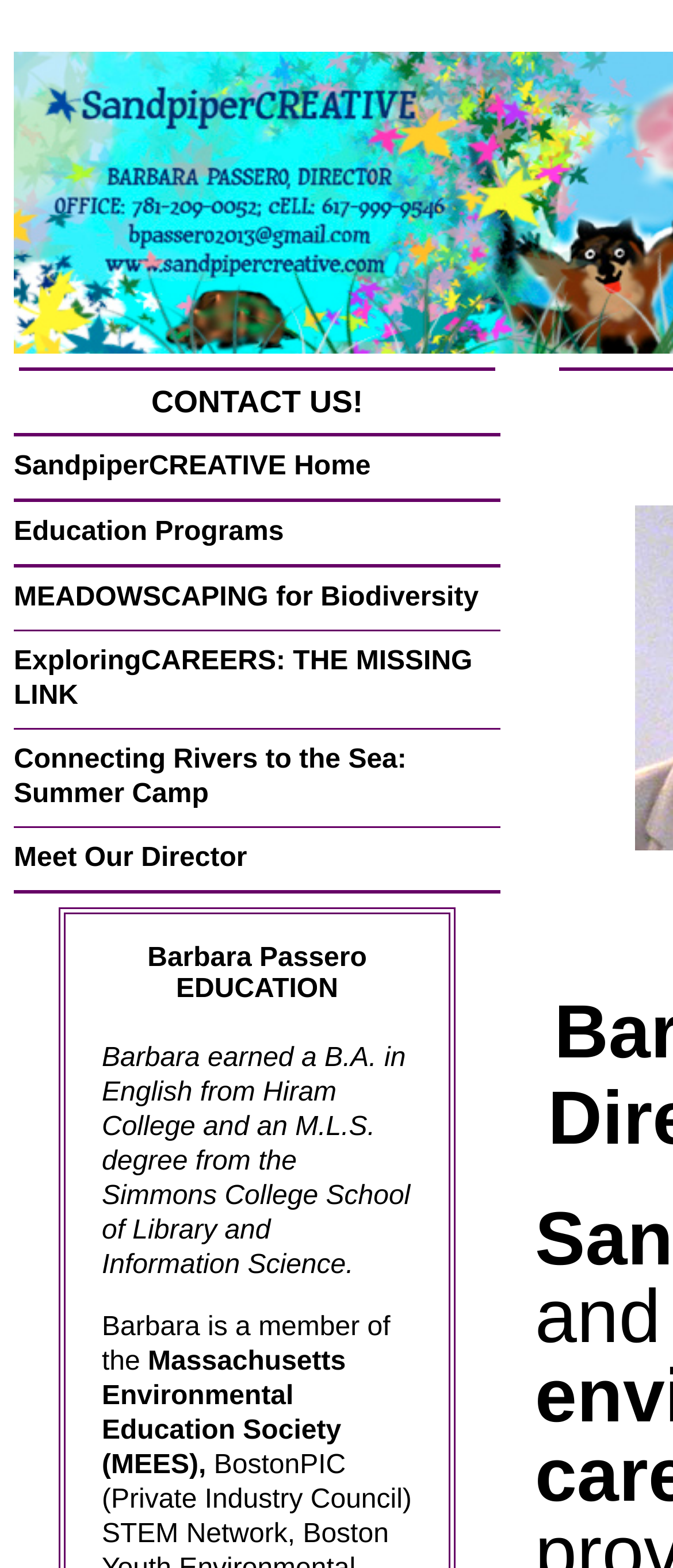Using the description "Massachusetts Environmental Education Society (MEES),", locate and provide the bounding box of the UI element.

[0.151, 0.859, 0.514, 0.944]